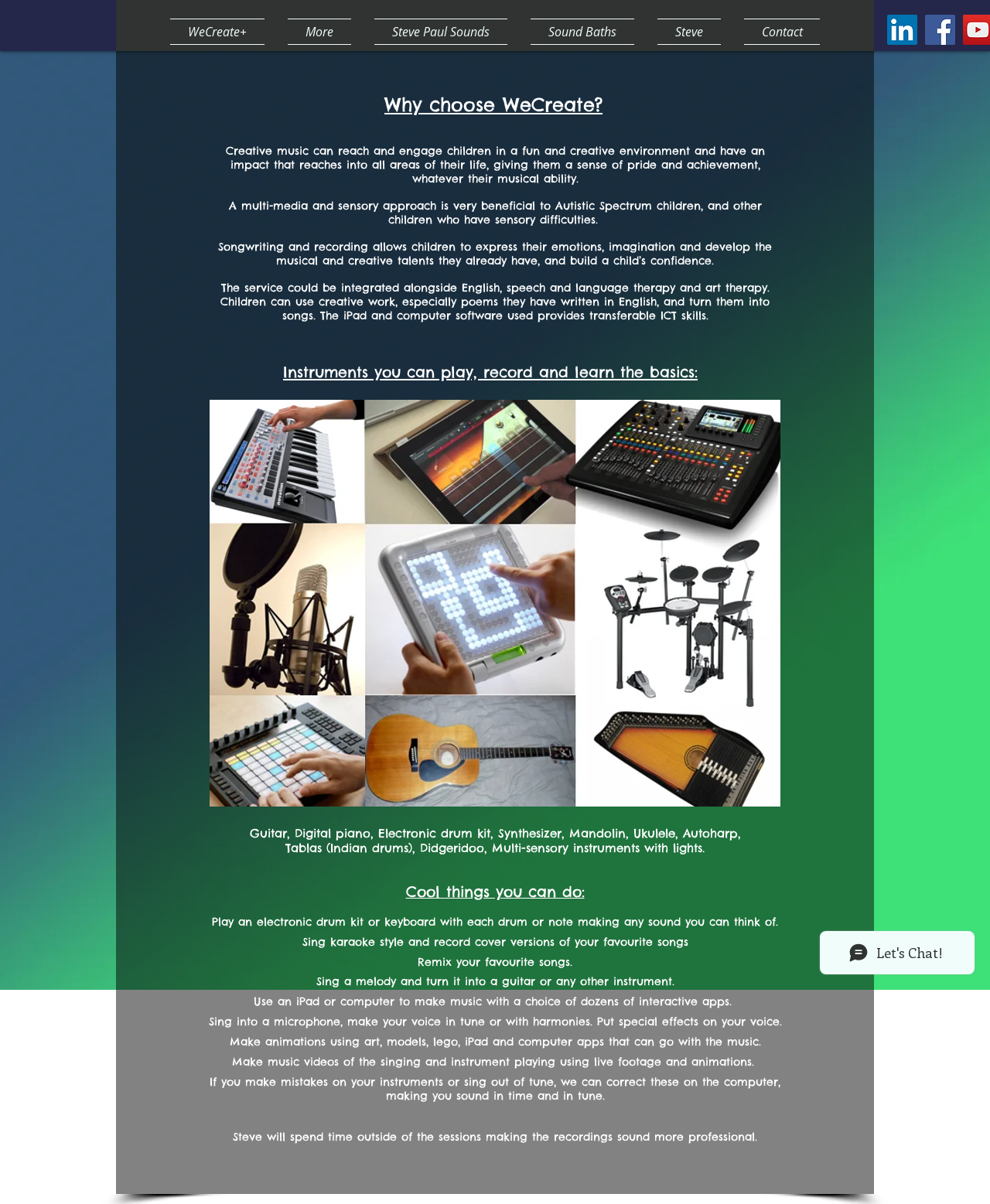What is the name of the service provided by Steve?
Look at the webpage screenshot and answer the question with a detailed explanation.

The name of the service provided by Steve can be found in the navigation section of the webpage, where it is listed as 'WeCreate+'.